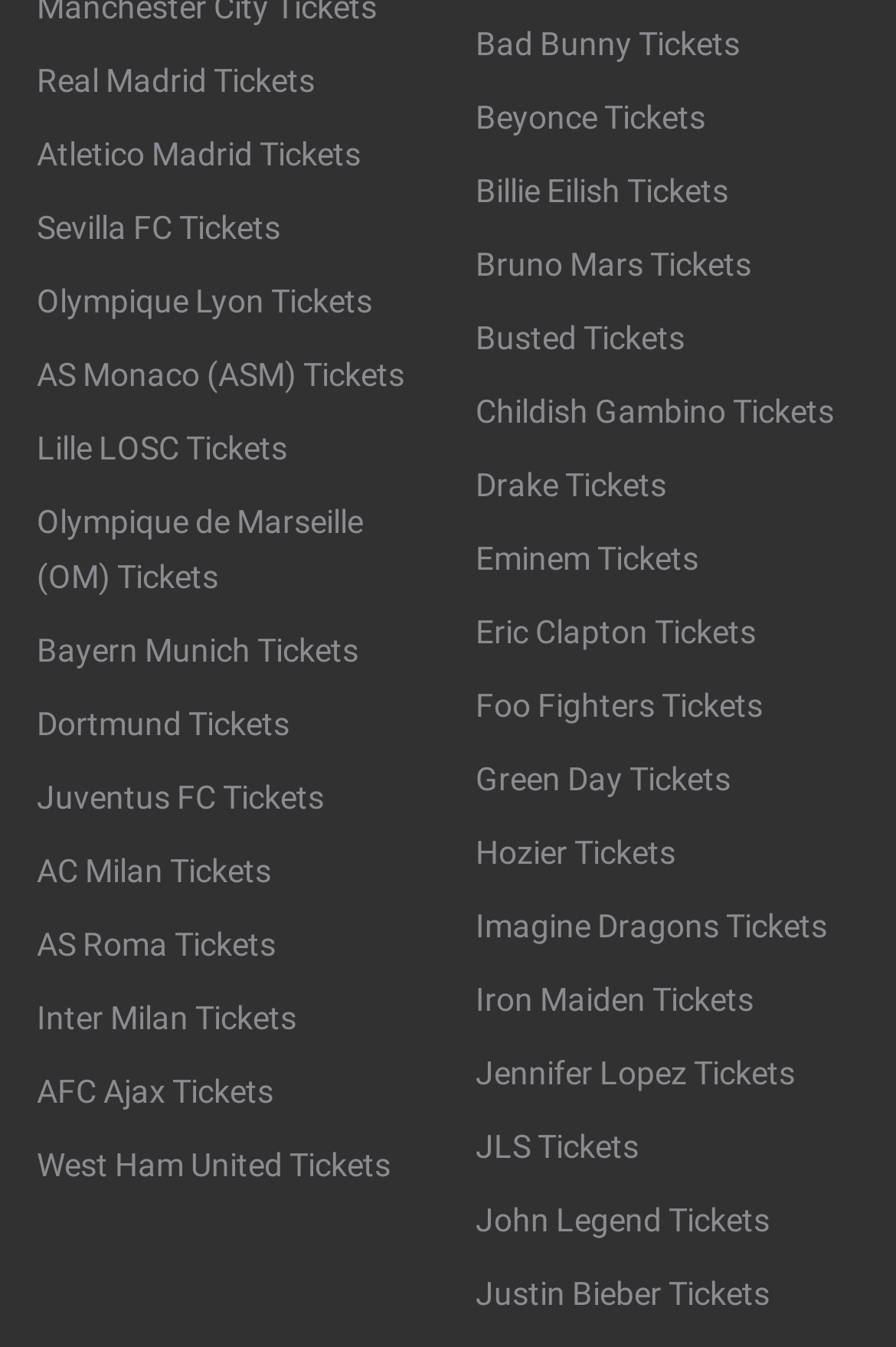Please specify the bounding box coordinates of the region to click in order to perform the following instruction: "Get Bad Bunny Tickets".

[0.531, 0.019, 0.826, 0.046]